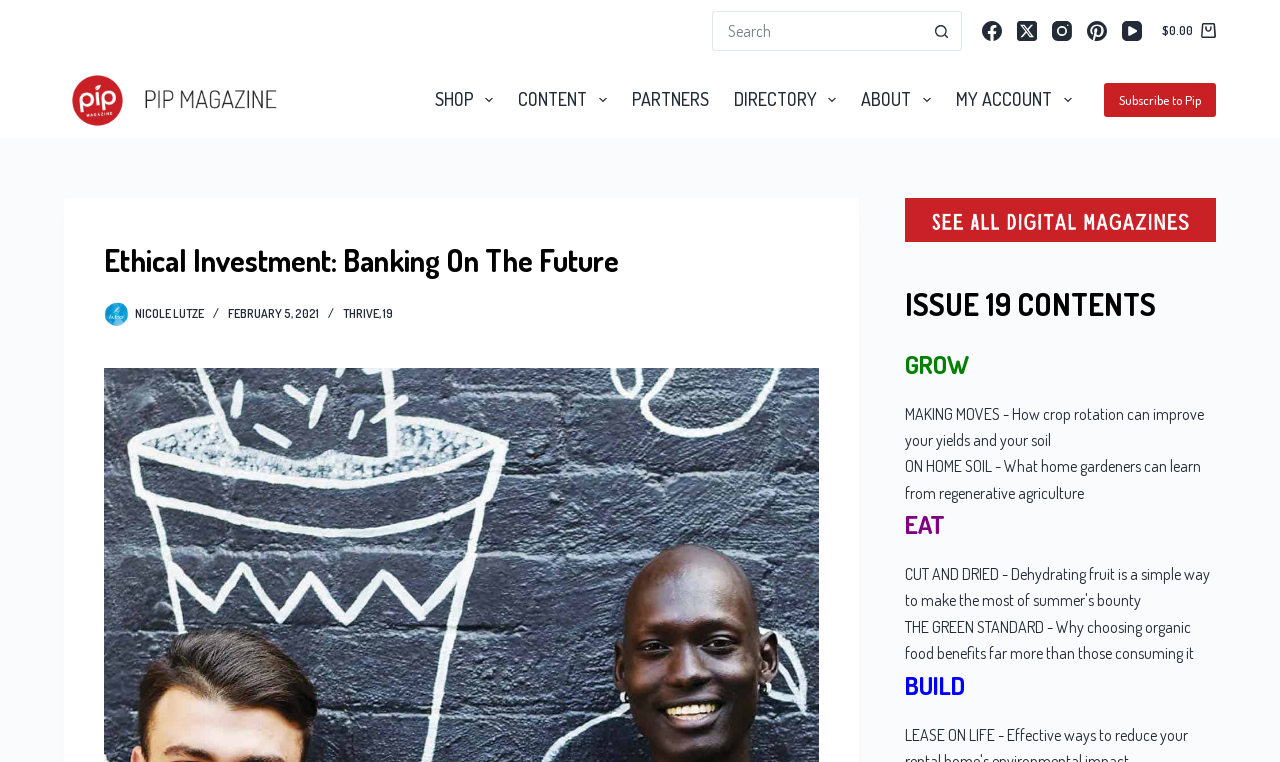Please identify the bounding box coordinates of the clickable region that I should interact with to perform the following instruction: "Visit Facebook page". The coordinates should be expressed as four float numbers between 0 and 1, i.e., [left, top, right, bottom].

[0.767, 0.028, 0.783, 0.054]